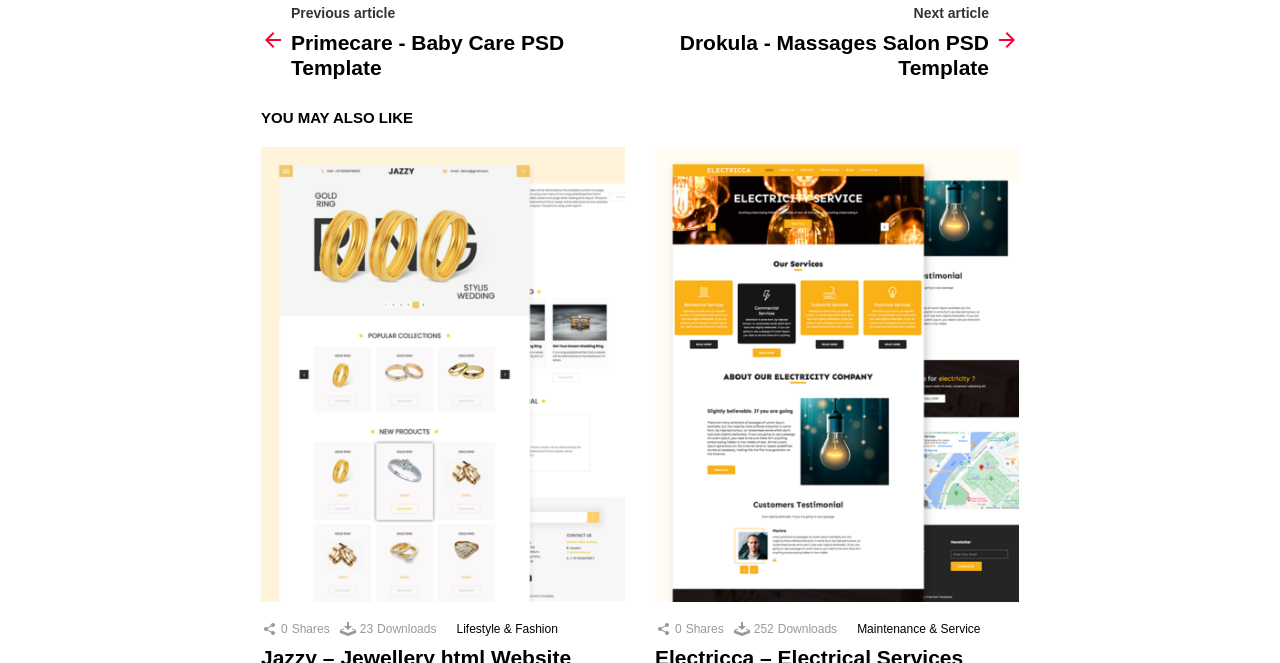Using the information in the image, could you please answer the following question in detail:
What is the position of the link 'Previous article' on the webpage?

By analyzing the bounding box coordinates of the link 'Previous article', we can see that its y1 and y2 values are 0.004 and 0.122 respectively, which are smaller than those of other elements, indicating that it is located at the top of the webpage. Additionally, its x1 value is 0.204, which is smaller than the x1 value of the link 'Next article', indicating that it is located on the left side of the webpage.